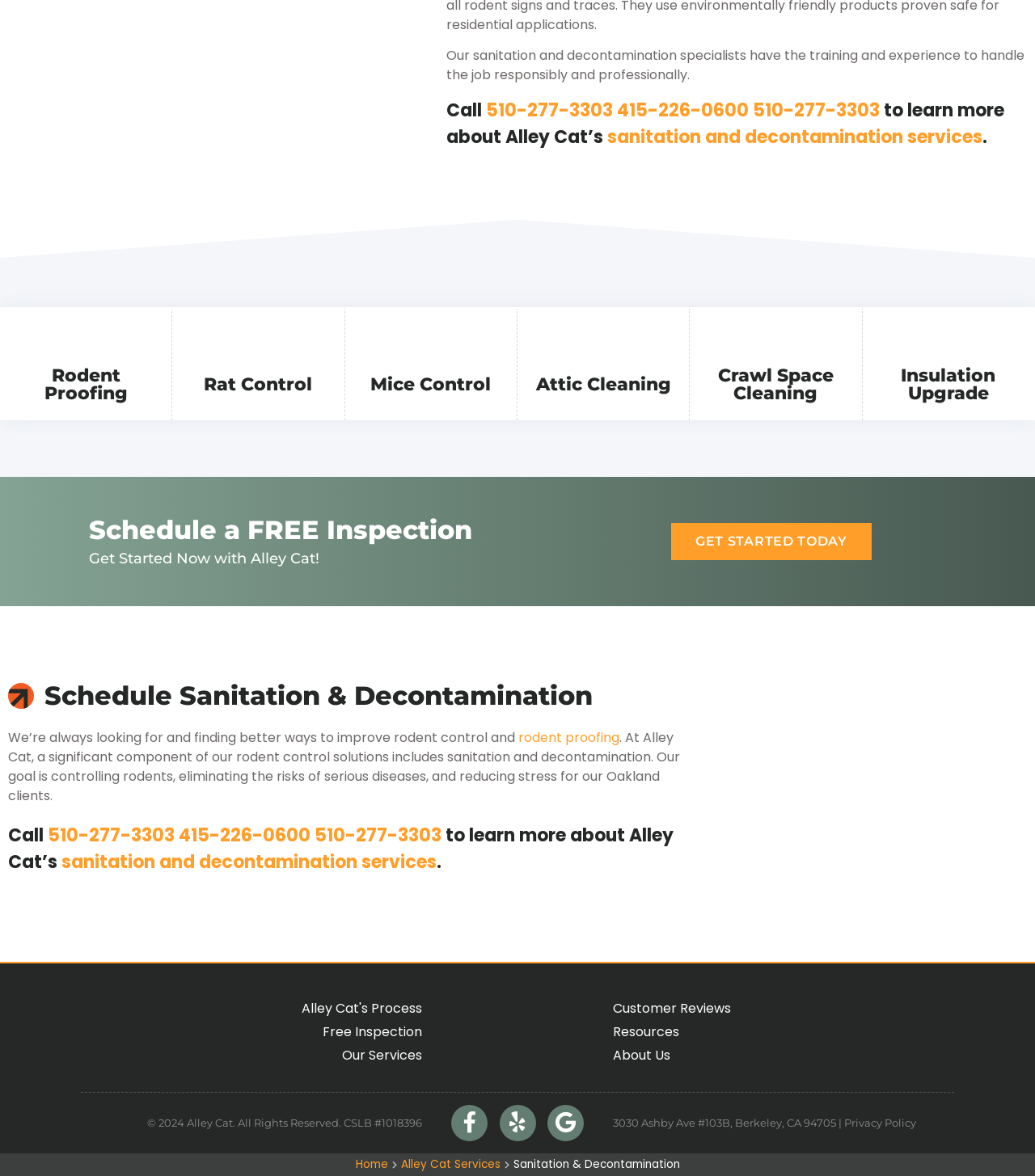Locate the coordinates of the bounding box for the clickable region that fulfills this instruction: "Call to learn more about Alley Cat’s sanitation and decontamination services".

[0.47, 0.083, 0.592, 0.104]